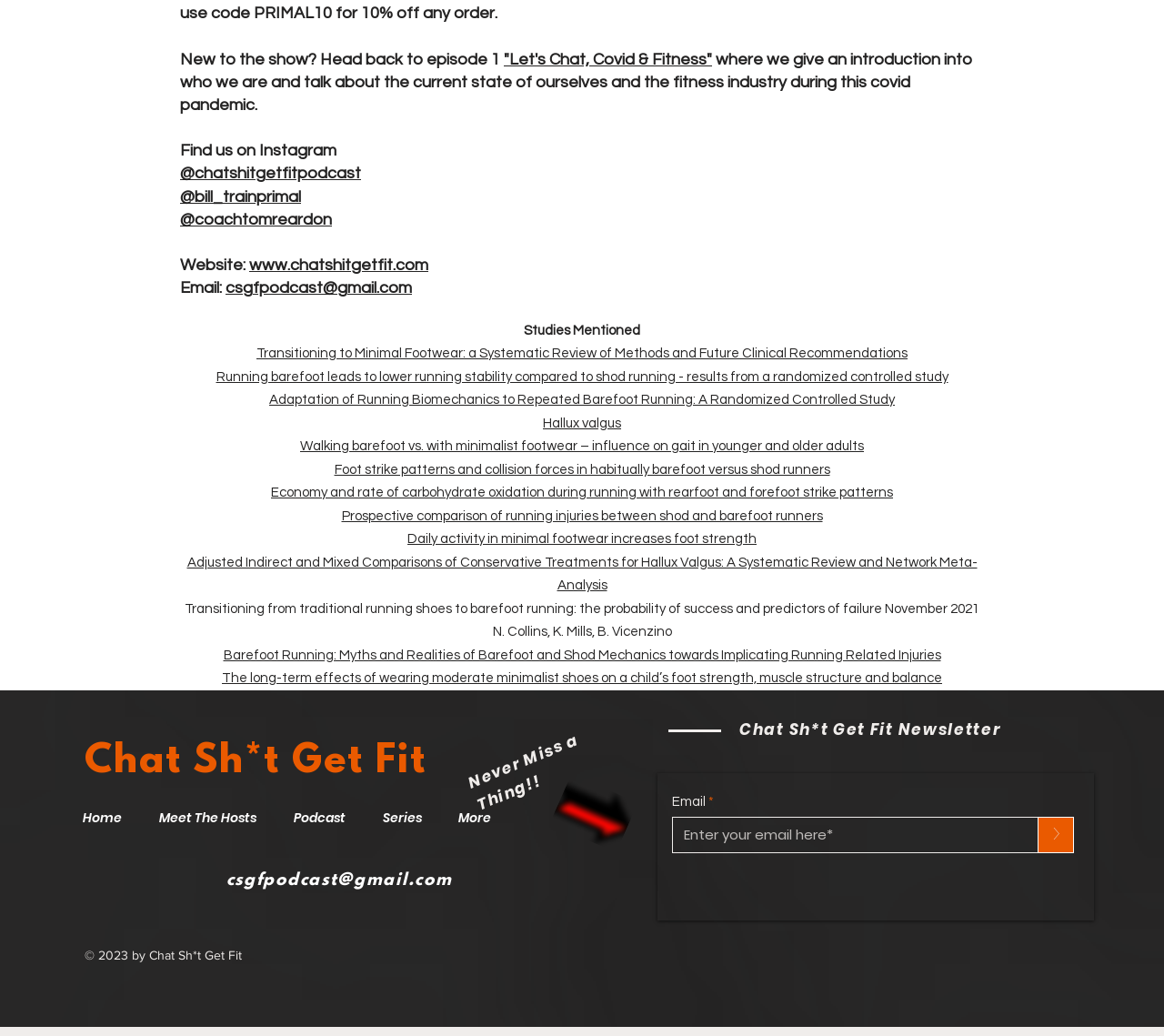Locate the bounding box coordinates of the item that should be clicked to fulfill the instruction: "Click on the link to Jordan Spieth".

None